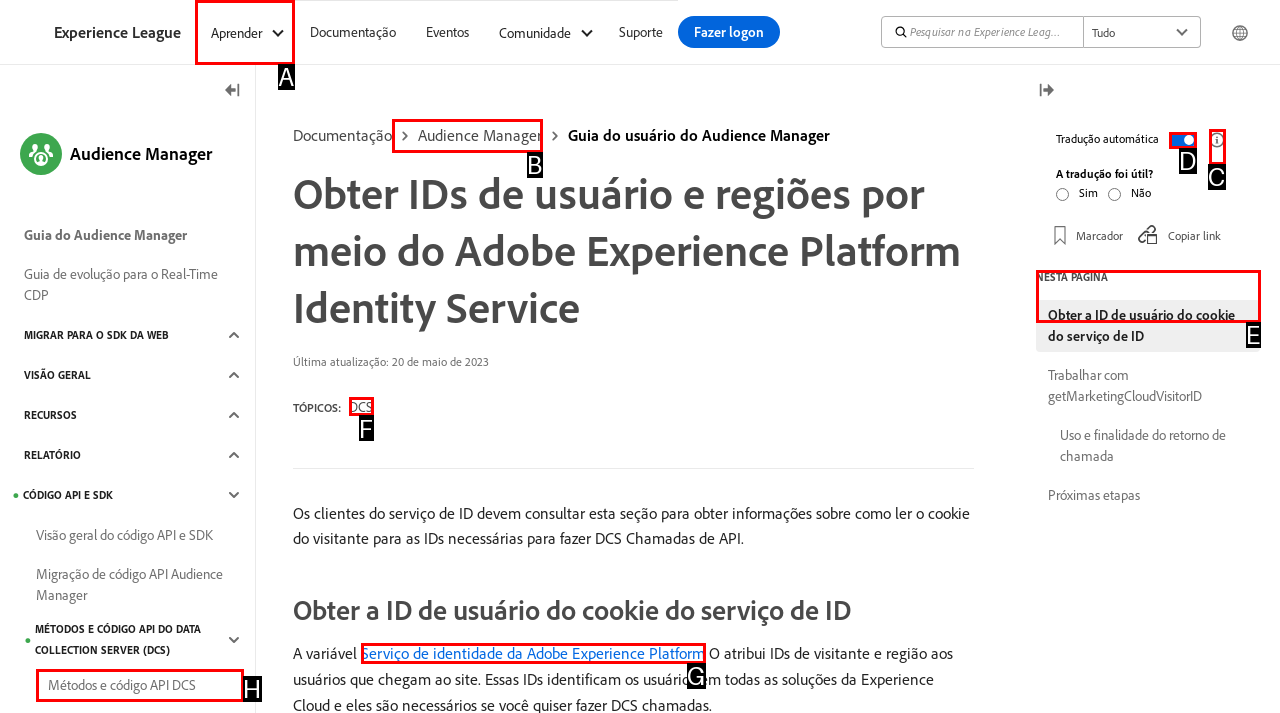Pick the HTML element that should be clicked to execute the task: Click the 'Aprender' button
Respond with the letter corresponding to the correct choice.

A